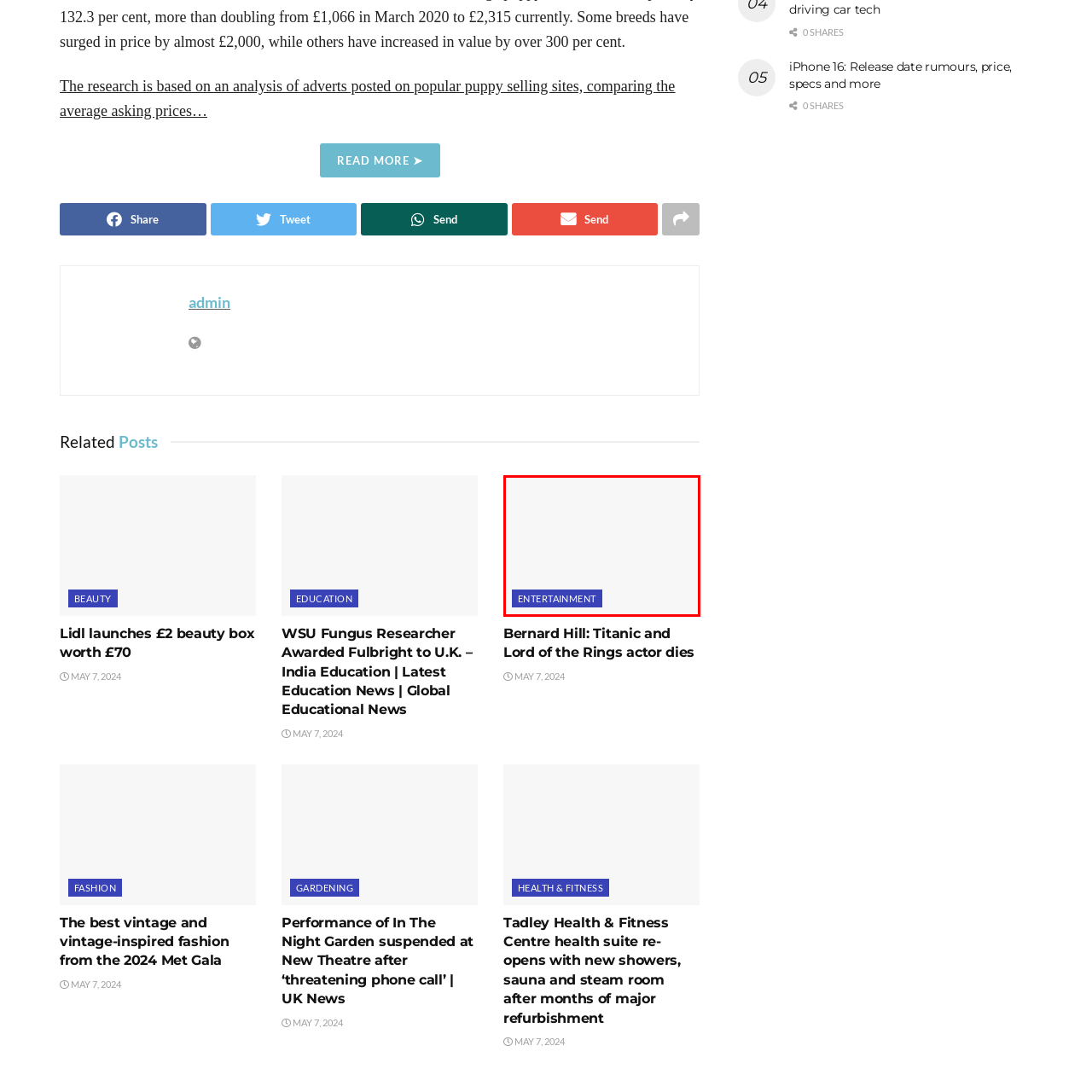Observe the image enclosed by the red rectangle, What type of content is likely to be discussed in this section?
 Give a single word or phrase as your answer.

Recent events, news, or notable figures